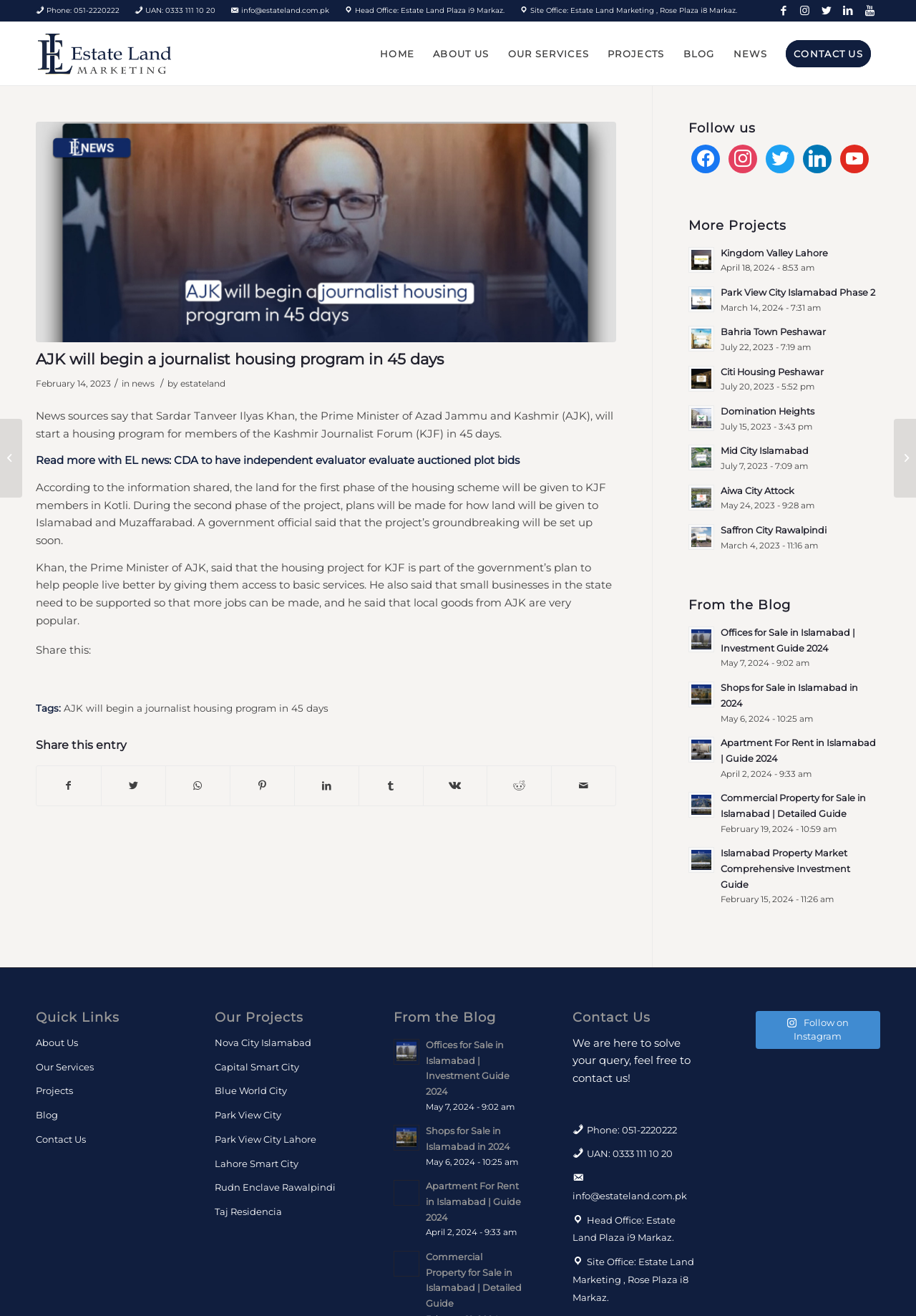Provide the bounding box coordinates for the specified HTML element described in this description: "Park View City Lahore". The coordinates should be four float numbers ranging from 0 to 1, in the format [left, top, right, bottom].

[0.234, 0.857, 0.375, 0.875]